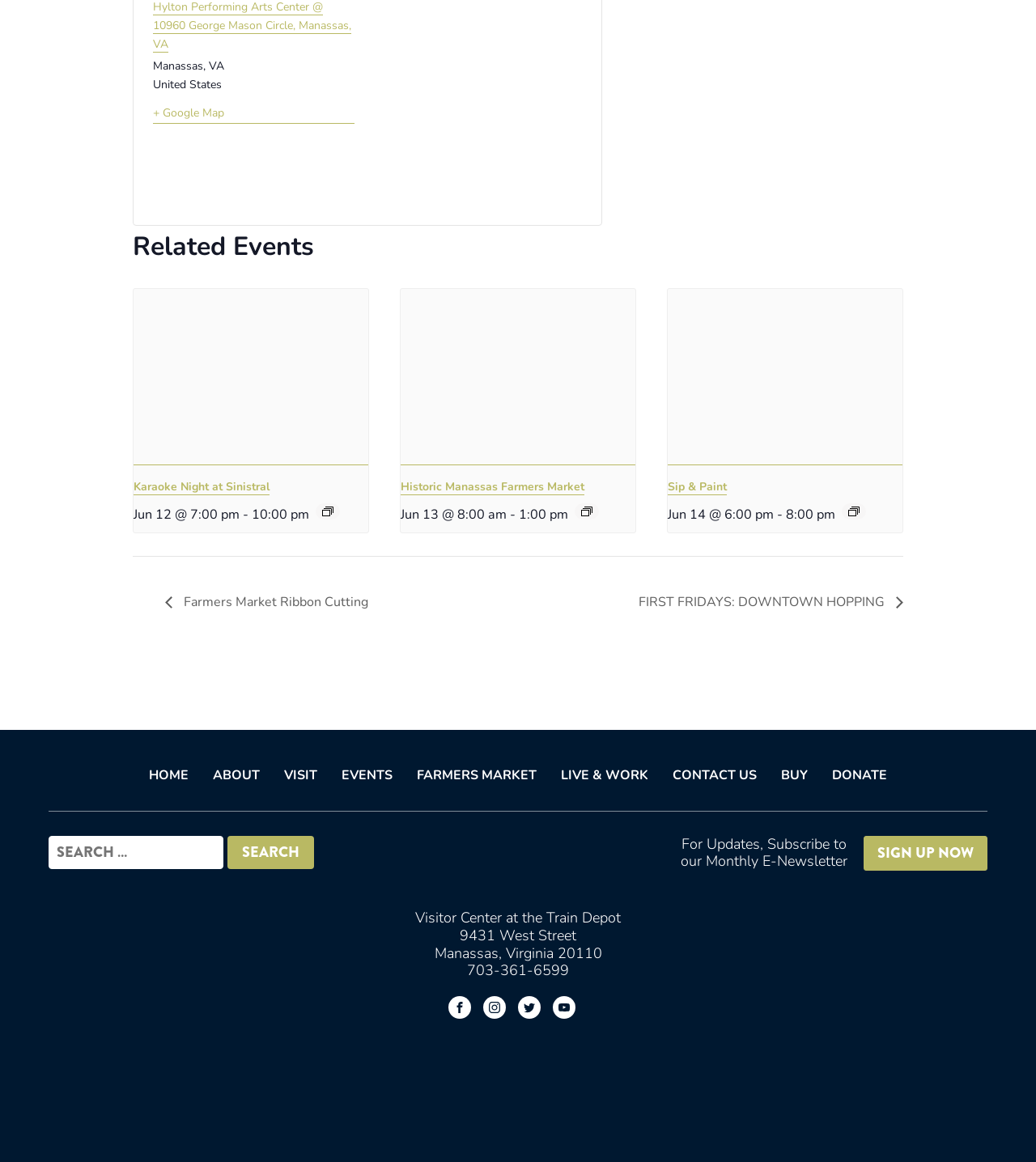Given the description "studiox.com", determine the bounding box of the corresponding UI element.

None